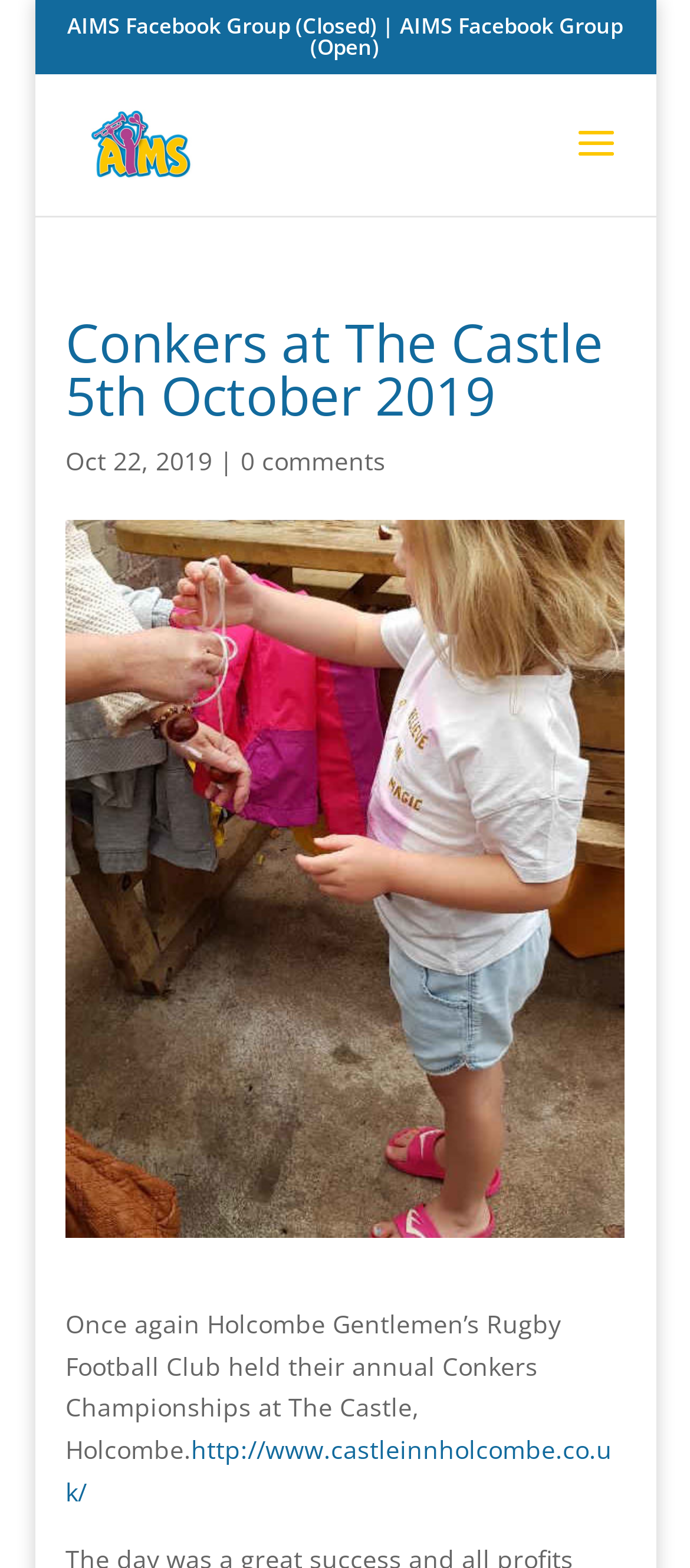Can you extract the primary headline text from the webpage?

Conkers at The Castle 5th October 2019